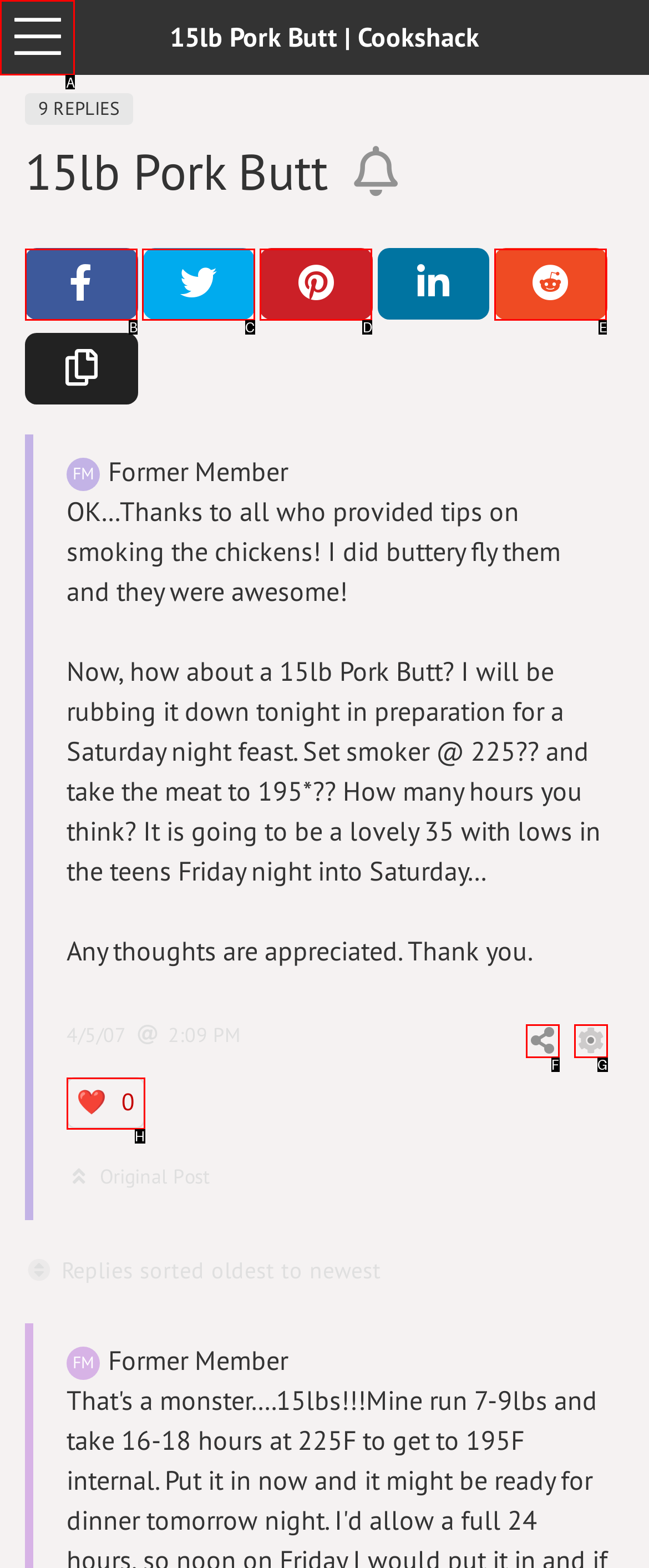Choose the letter of the element that should be clicked to complete the task: Click the 'More Options' link
Answer with the letter from the possible choices.

A